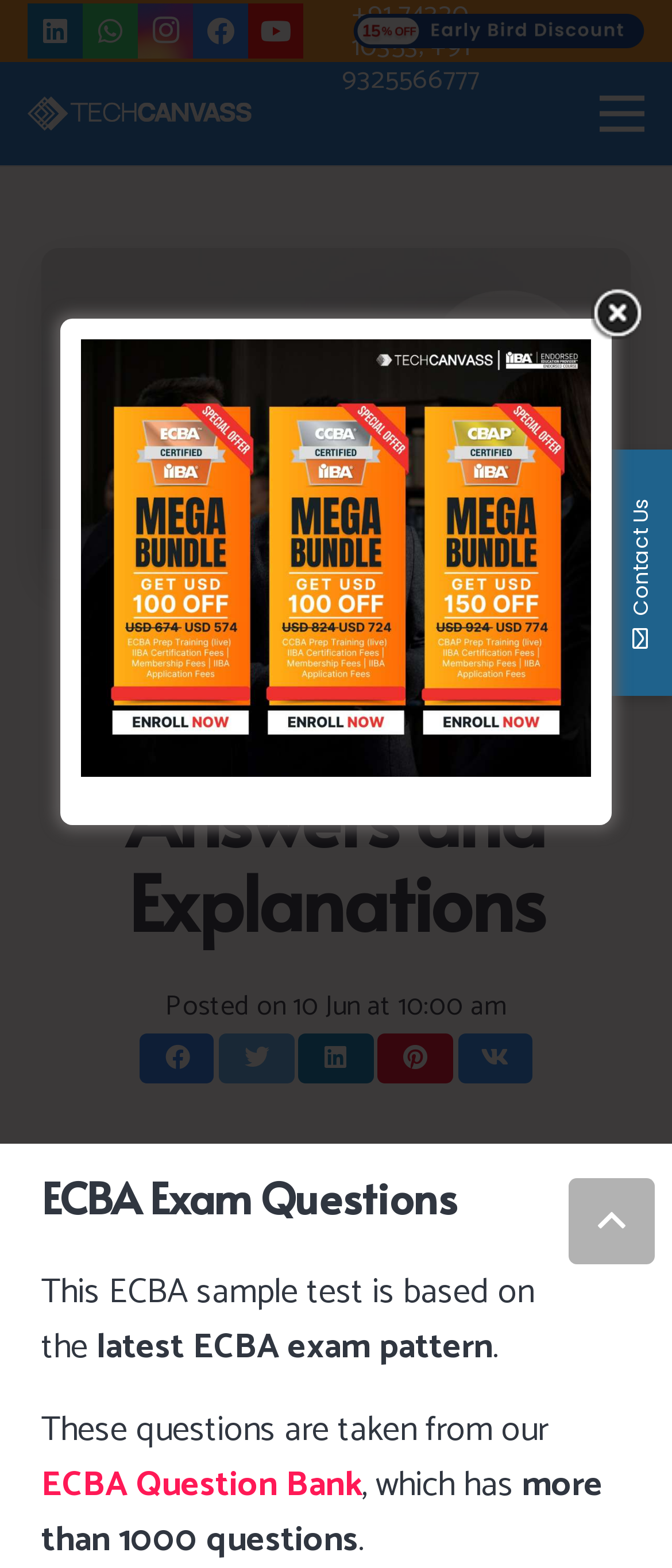Predict the bounding box coordinates of the area that should be clicked to accomplish the following instruction: "Check December 2022". The bounding box coordinates should consist of four float numbers between 0 and 1, i.e., [left, top, right, bottom].

None